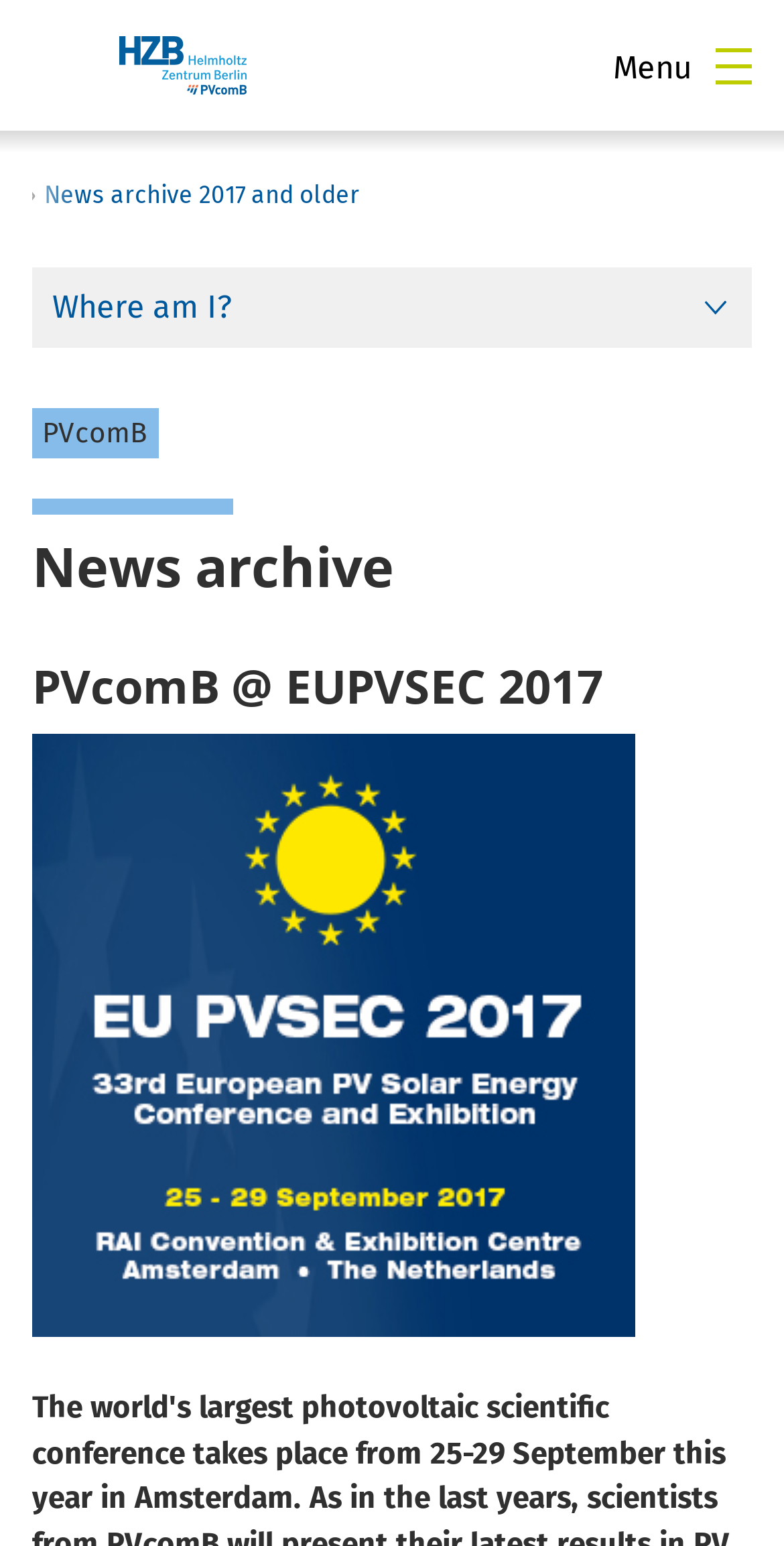What is the current navigation path?
Please respond to the question with a detailed and informative answer.

The current navigation path is indicated by the breadcrumb navigation region, which shows the path as '› News archive 2017 and older'.